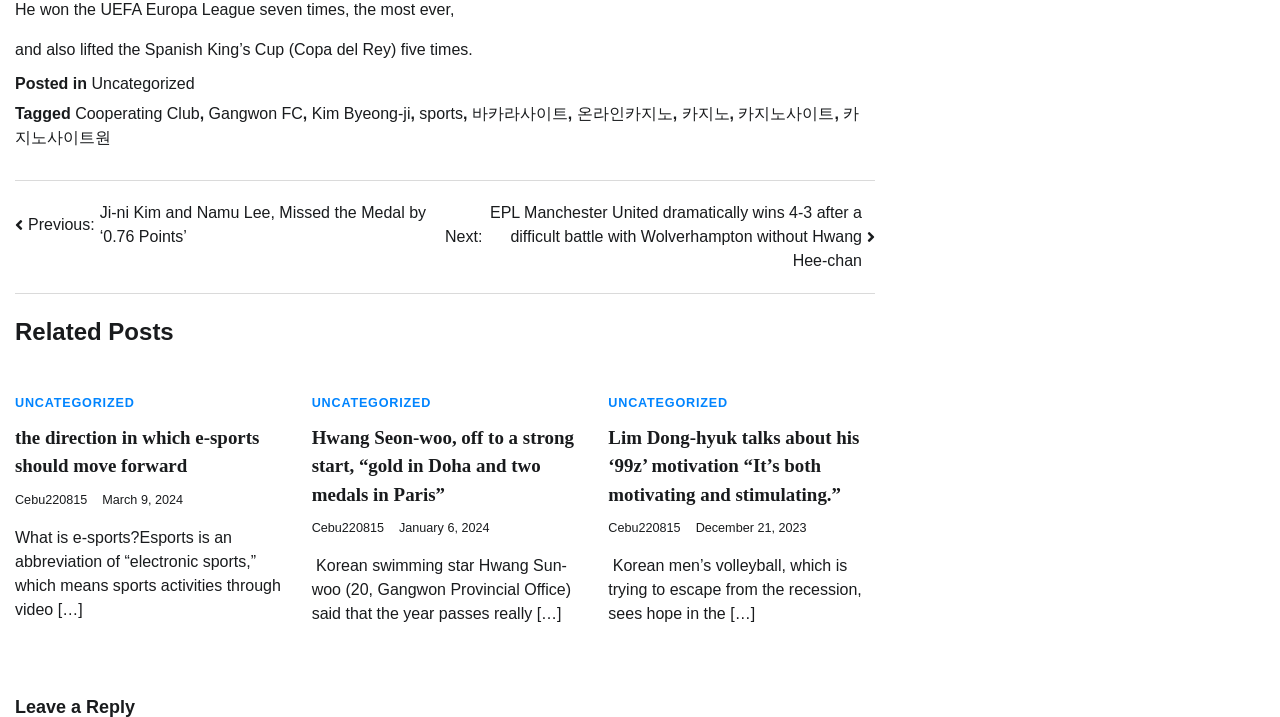Locate the bounding box coordinates of the segment that needs to be clicked to meet this instruction: "Click the 'Home' link".

None